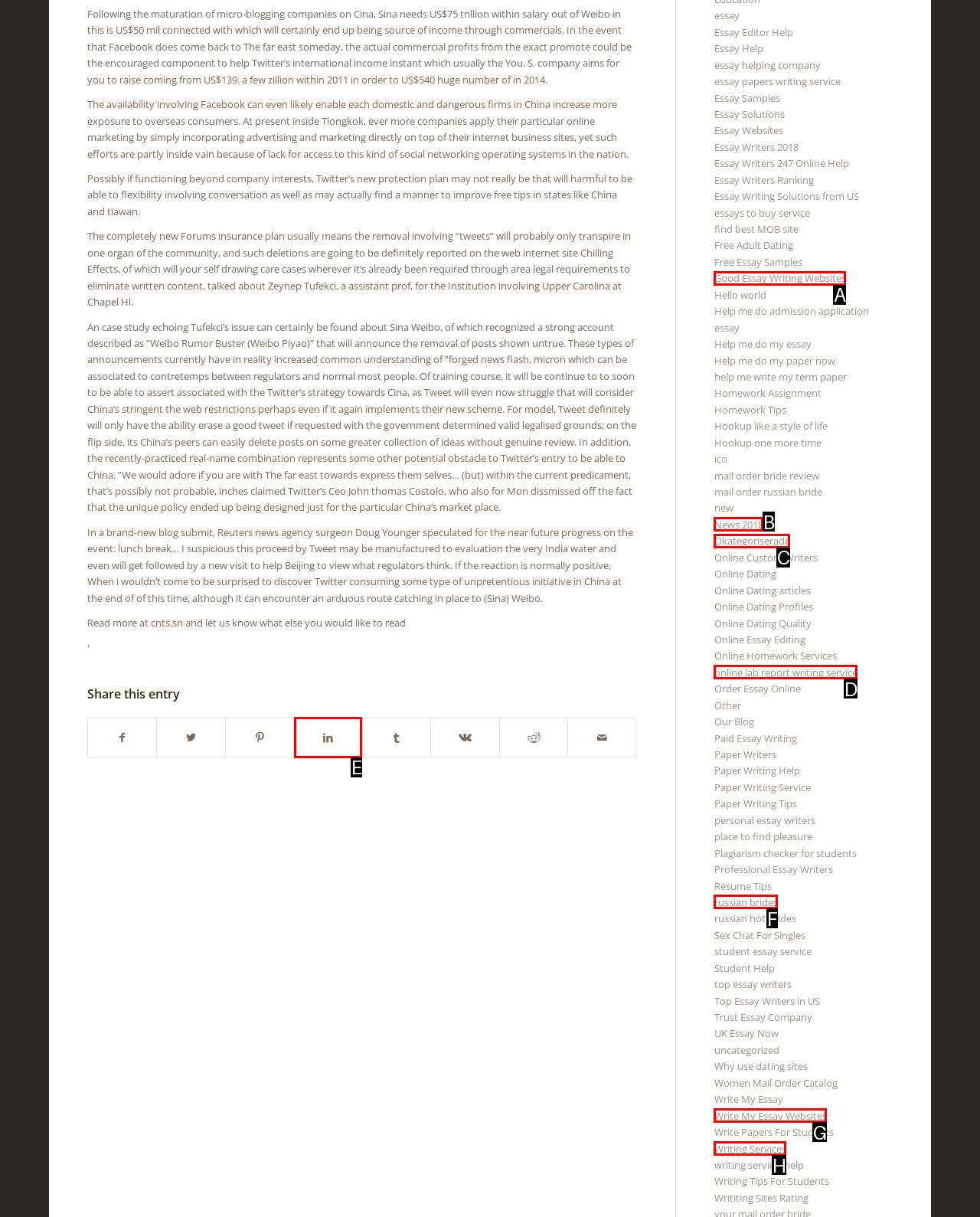Based on the description: online lab report writing service, identify the matching HTML element. Reply with the letter of the correct option directly.

D